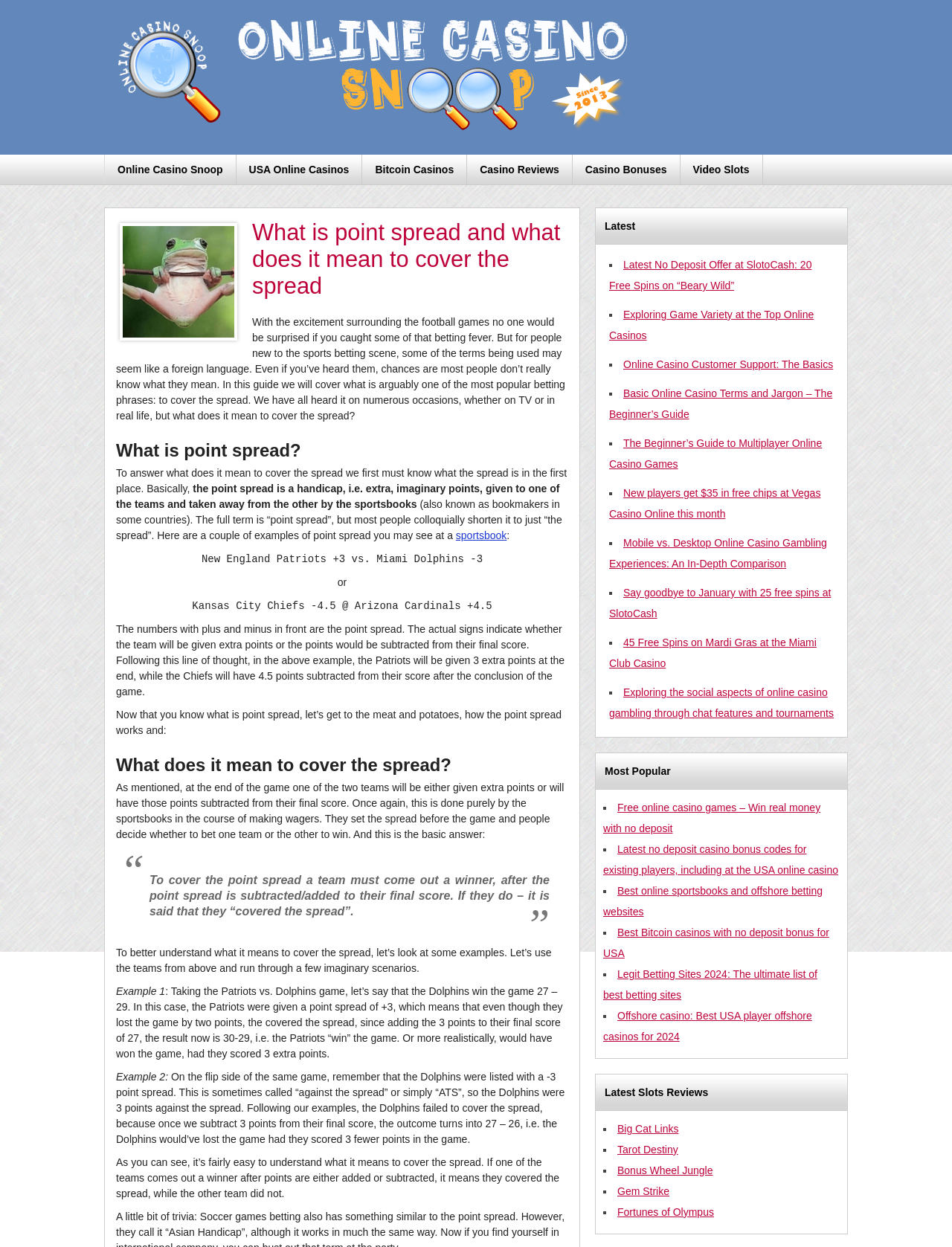Locate the bounding box coordinates of the clickable region to complete the following instruction: "Read the 'What is point spread?' section."

[0.122, 0.355, 0.597, 0.367]